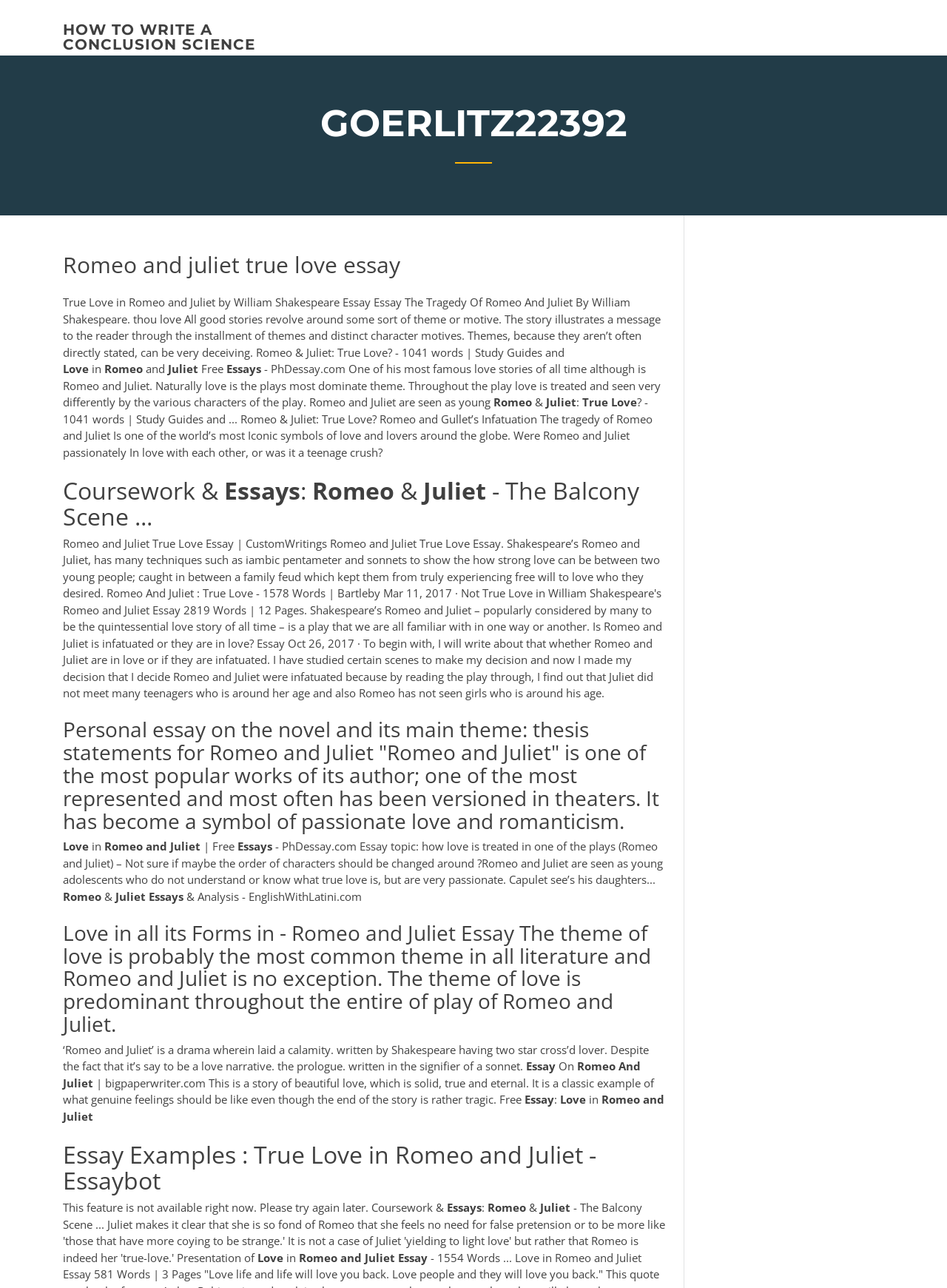Who wrote Romeo and Juliet?
Provide an in-depth answer to the question, covering all aspects.

The author of Romeo and Juliet is William Shakespeare, as mentioned in the text snippet 'The Tragedy Of Romeo And Juliet By William Shakespeare'.